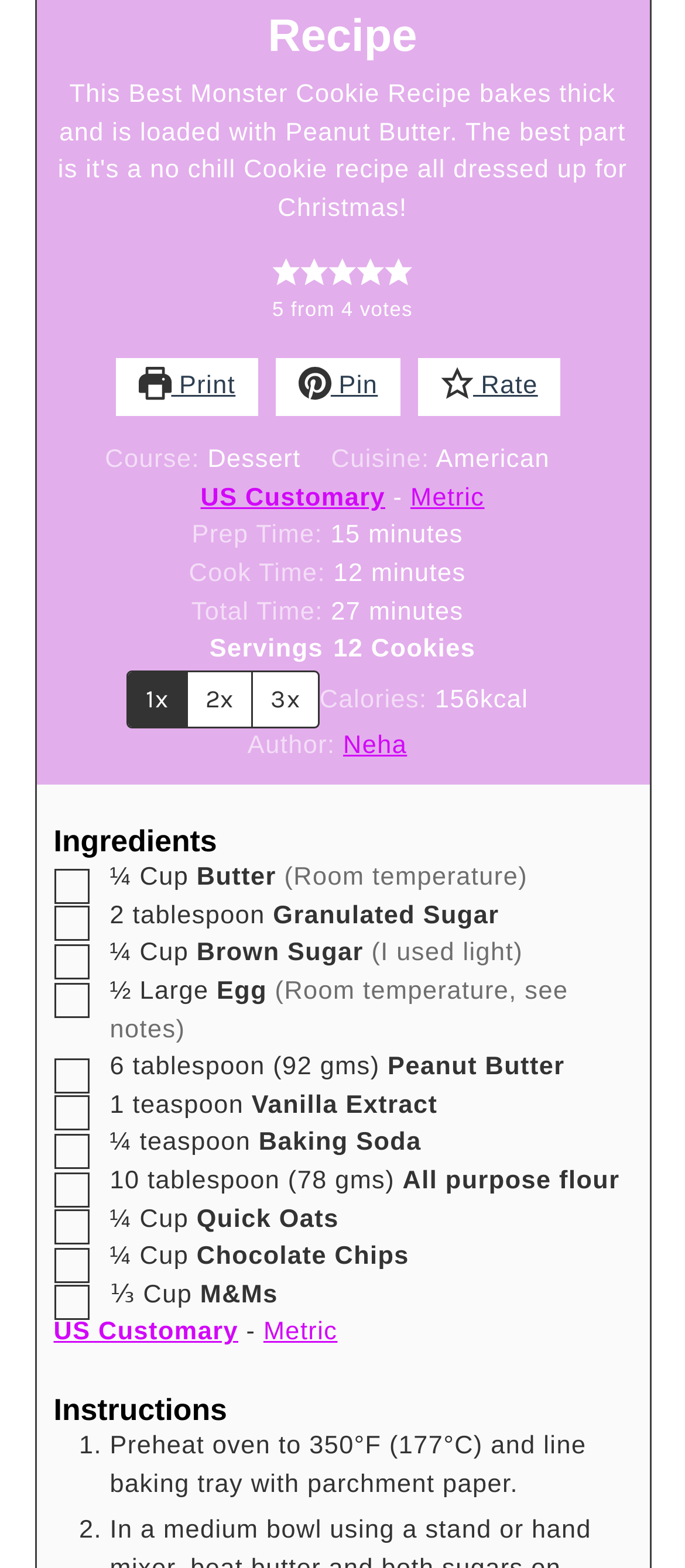Please locate the bounding box coordinates of the region I need to click to follow this instruction: "Change unit system to Metric".

[0.599, 0.309, 0.707, 0.327]